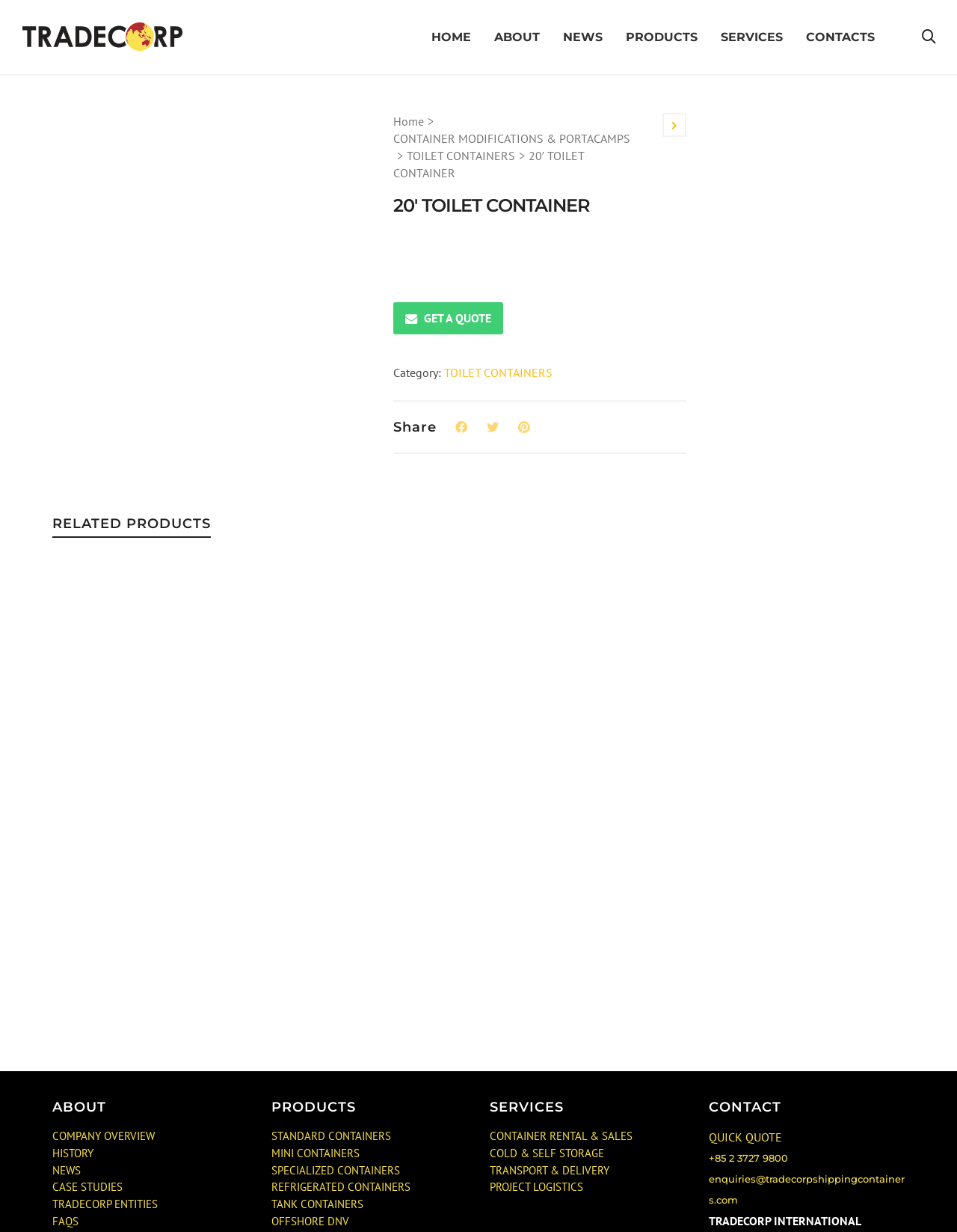Determine the bounding box coordinates of the clickable region to execute the instruction: "Share on social media". The coordinates should be four float numbers between 0 and 1, denoted as [left, top, right, bottom].

[0.476, 0.338, 0.493, 0.355]